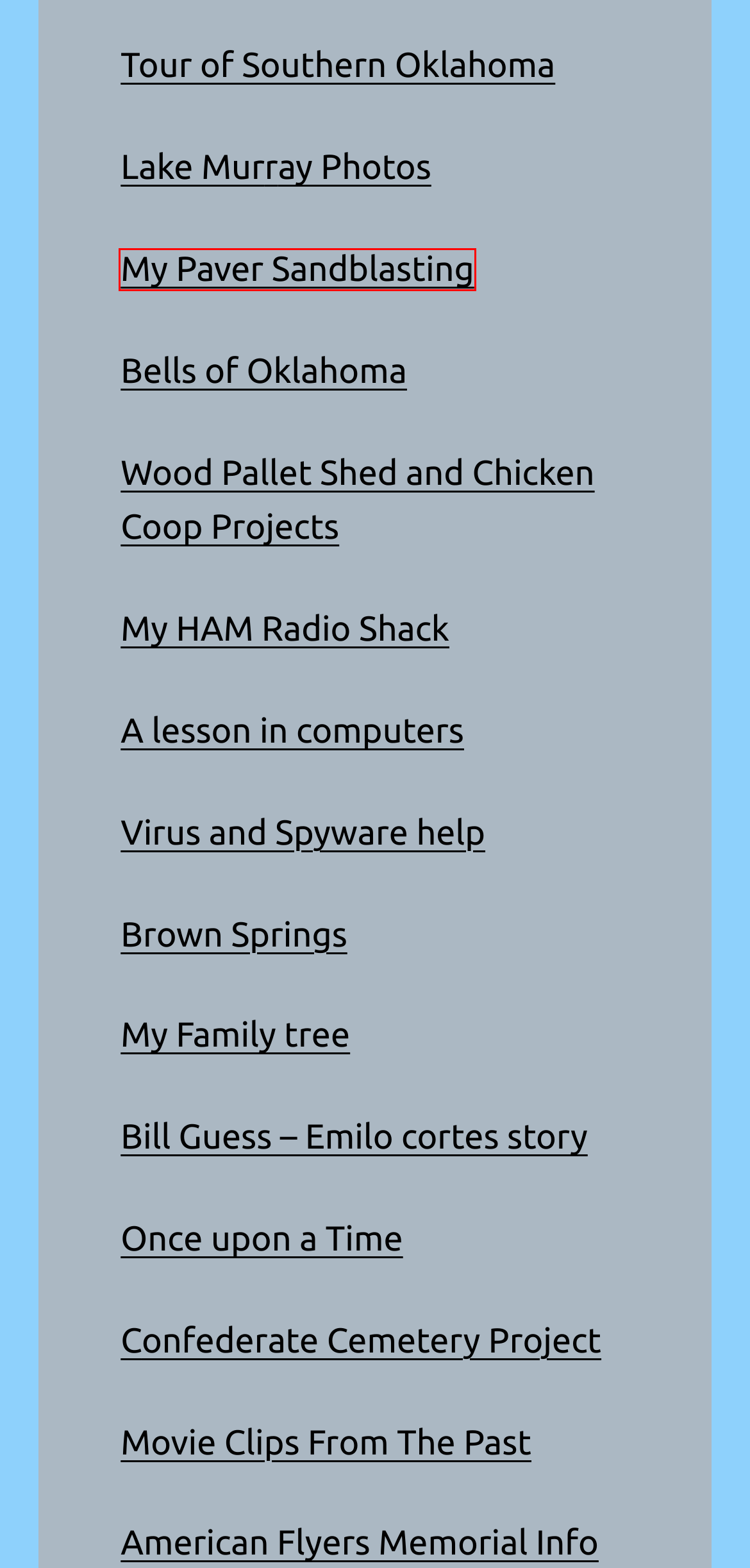Provided is a screenshot of a webpage with a red bounding box around an element. Select the most accurate webpage description for the page that appears after clicking the highlighted element. Here are the candidates:
A. My HAM Radio Shack - Oklahoma History
B. shooting incident in 1931 - Oklahoma History
C. Index of /lakemurray - Oklahoma History
D. My Wood Pallet Shed Project - March 2009 - Oklahoma History
E. A Glimpse at South Central Oklahoma - Oklahoma History
F. Project to Restore - Oklahoma History
G. Brown Springs, Oklahoma - Oklahoma History
H. Flagstone/Paver Sandblasting and grave markers - Oklahoma History

H